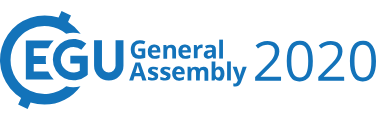When was the EGU General Assembly 2020 held?
Based on the image, answer the question in a detailed manner.

According to the caption, the EGU General Assembly 2020 was held online from May 4 to 8, 2020, focusing on various scientific discussions and presentations in the field of geosciences.